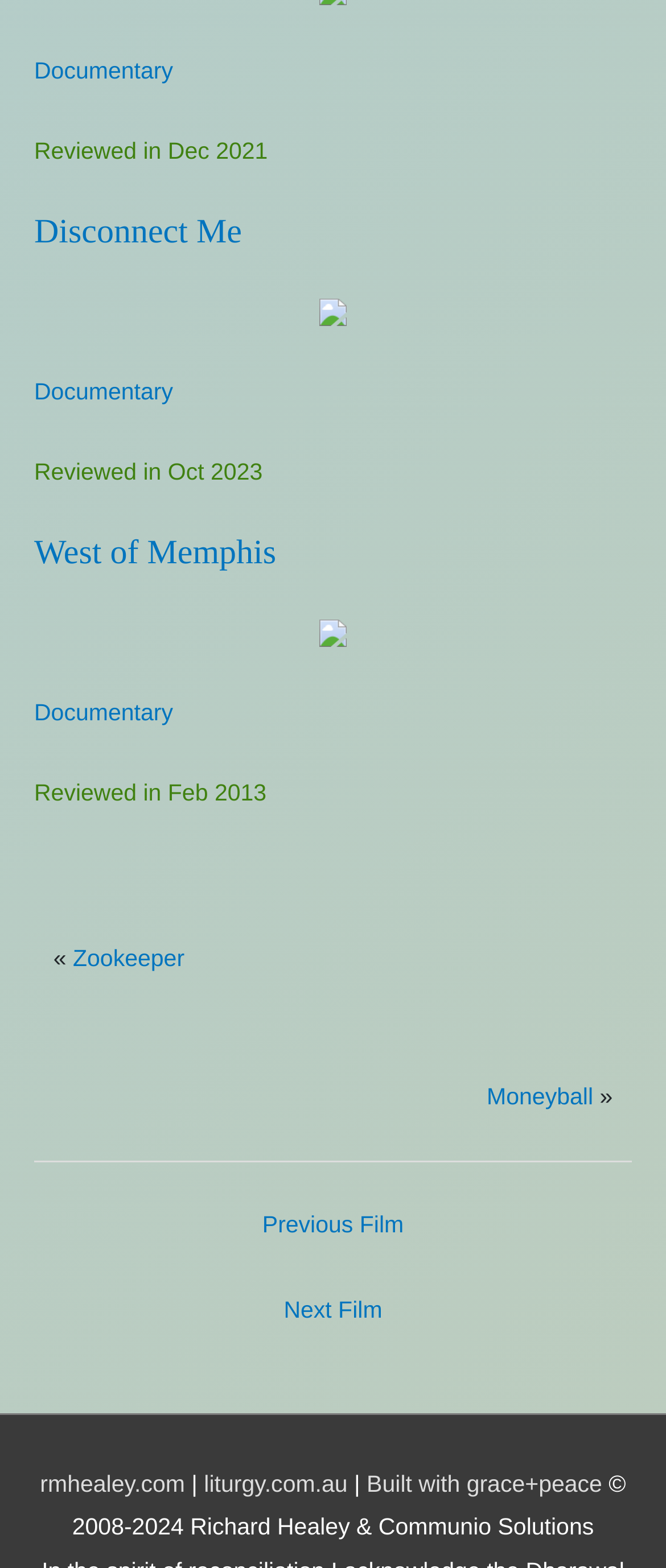Who is the copyright holder of this webpage?
Please answer the question with as much detail as possible using the screenshot.

The copyright holder of this webpage can be found in the static text element at the bottom of the webpage, which states '© 2008-2024 Richard Healey & Communio Solutions'.